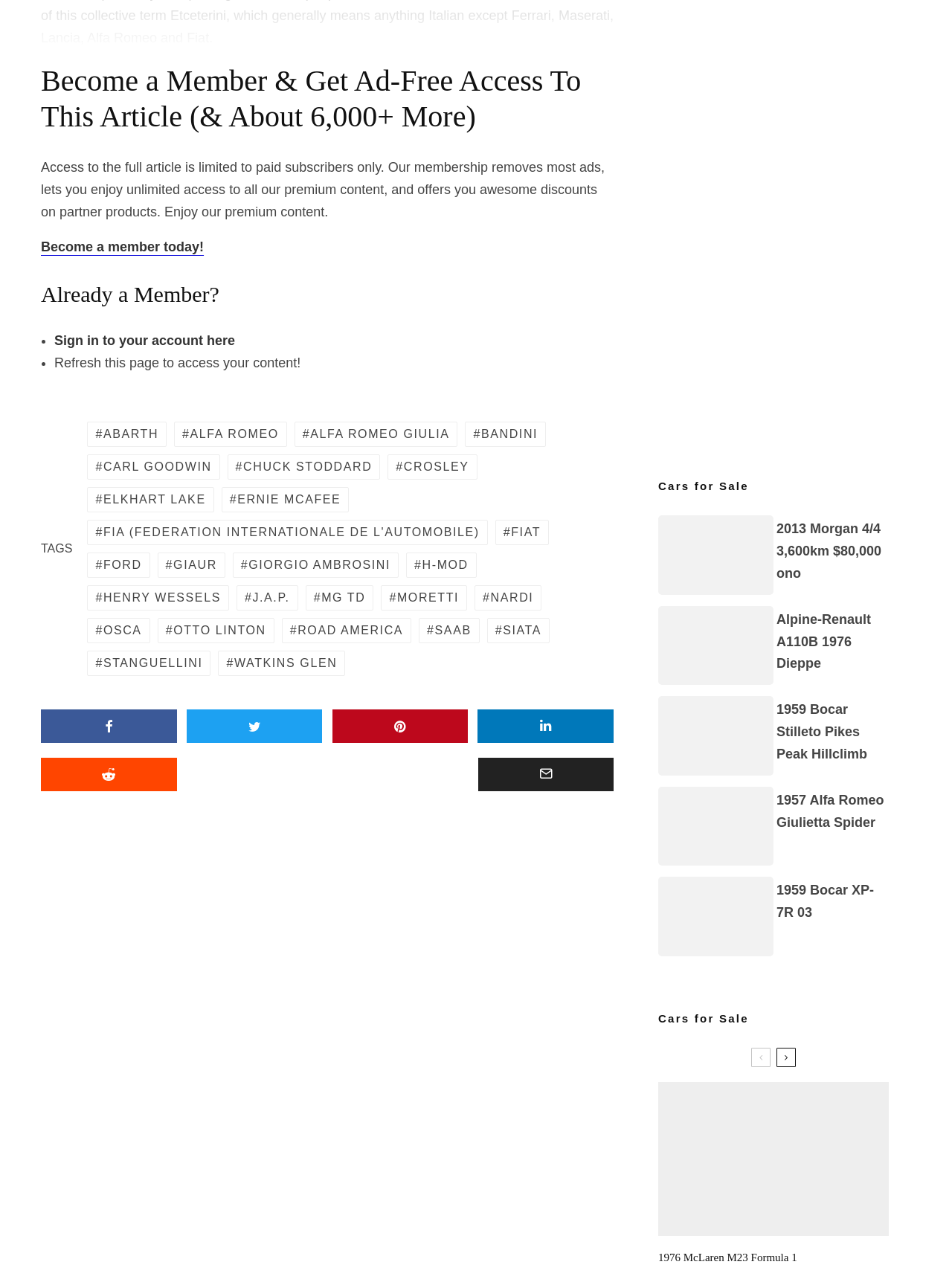Please respond in a single word or phrase: 
How can I access the full article?

Become a paid subscriber